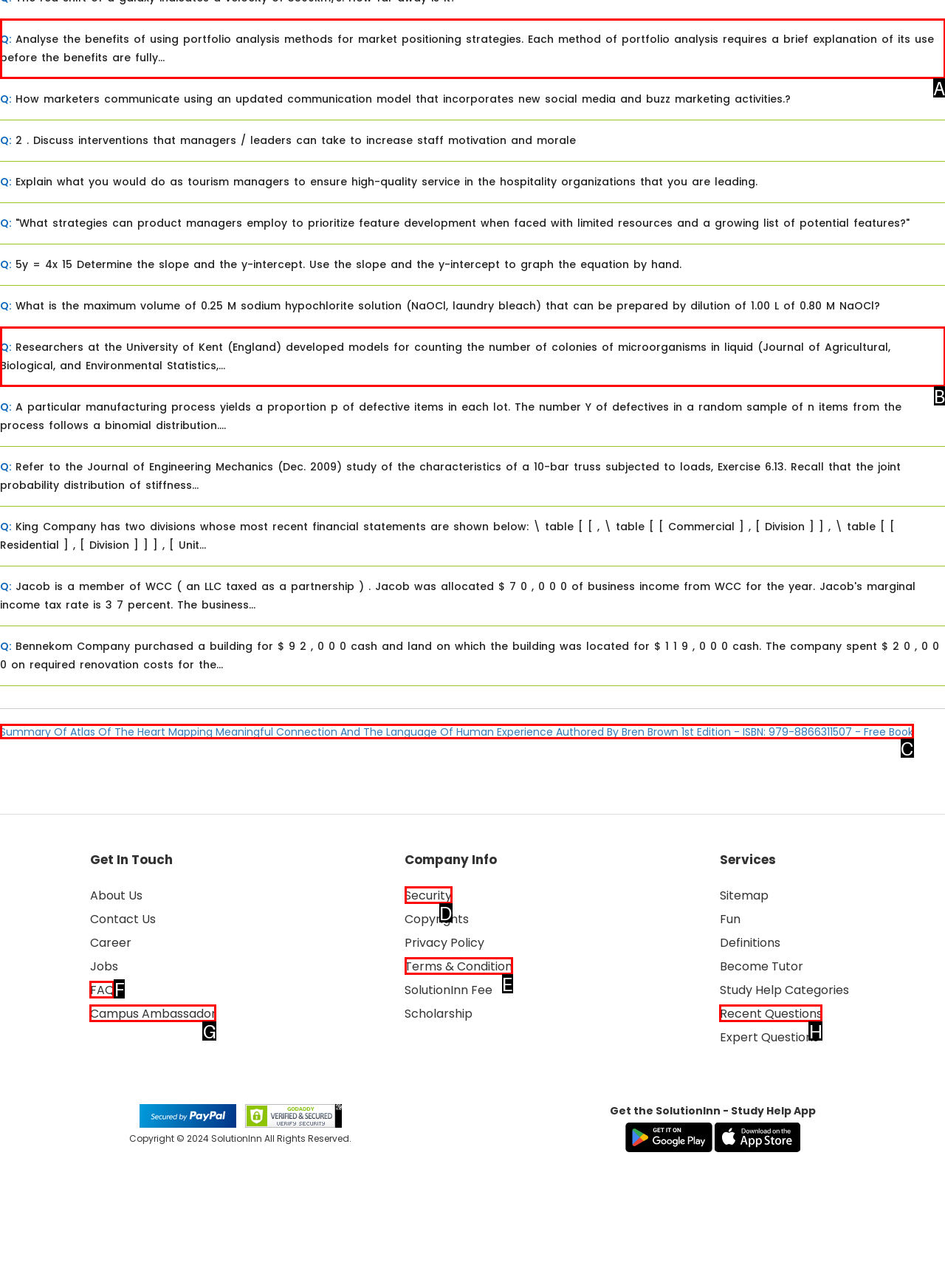Examine the description: Terms & Condition and indicate the best matching option by providing its letter directly from the choices.

E